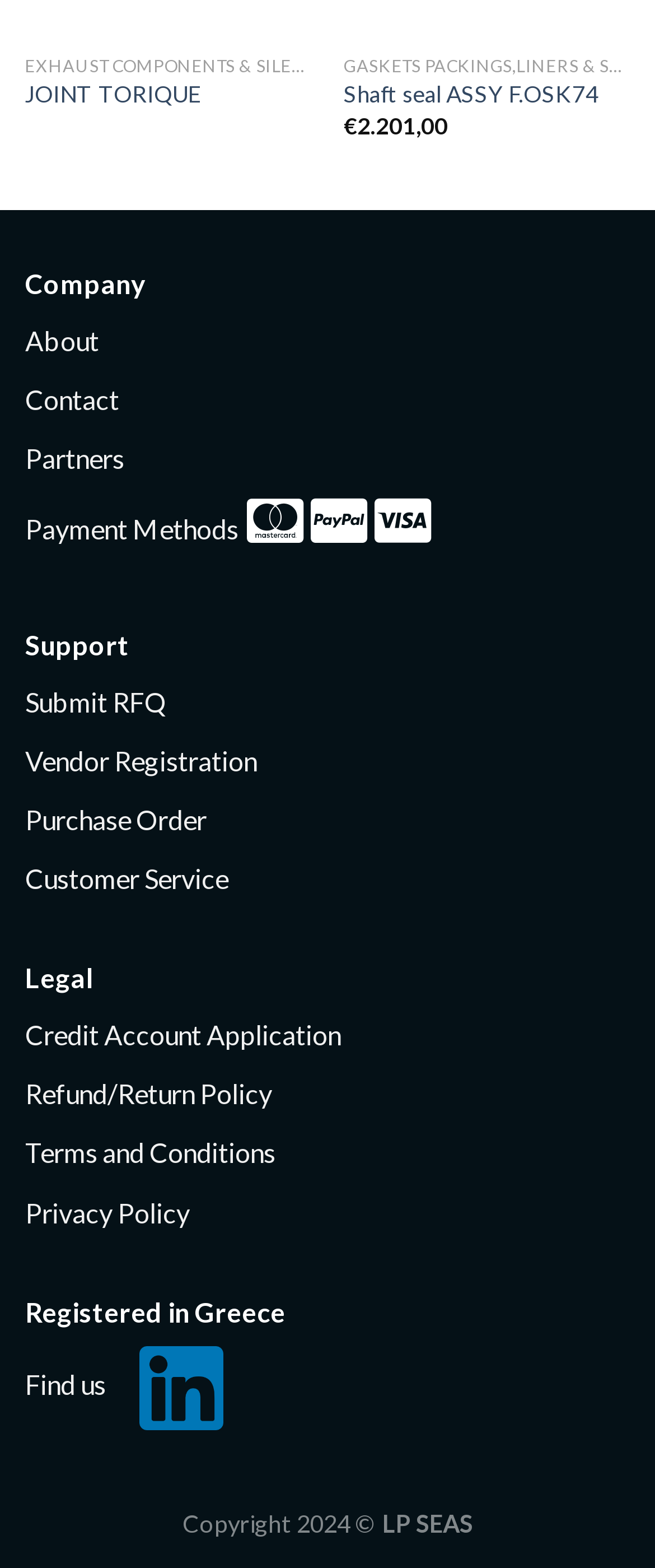Identify the bounding box coordinates for the region of the element that should be clicked to carry out the instruction: "Submit a request for quote". The bounding box coordinates should be four float numbers between 0 and 1, i.e., [left, top, right, bottom].

[0.038, 0.437, 0.254, 0.457]